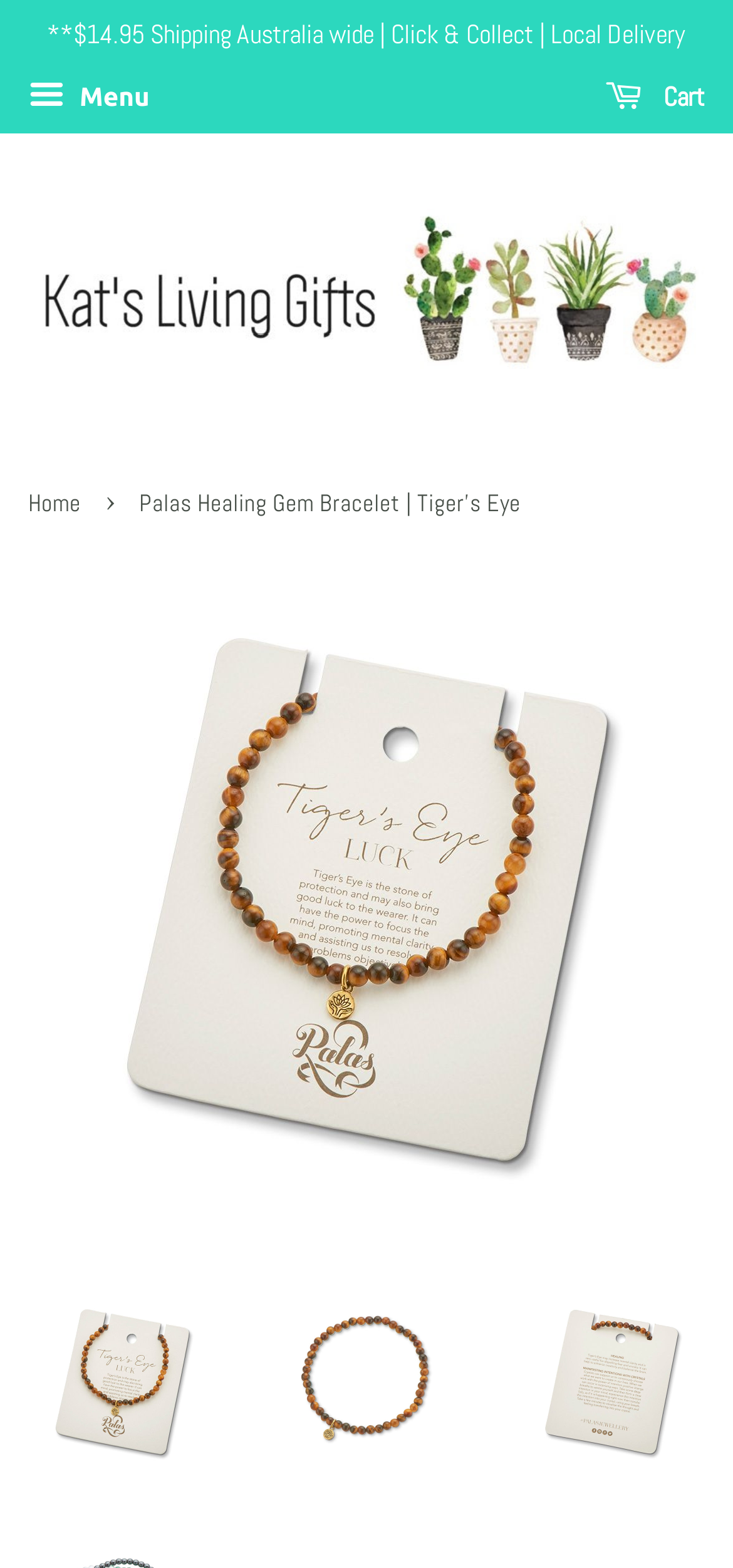Identify the bounding box coordinates for the region to click in order to carry out this instruction: "Go to Kat's Living Gifts homepage". Provide the coordinates using four float numbers between 0 and 1, formatted as [left, top, right, bottom].

[0.038, 0.133, 0.962, 0.243]